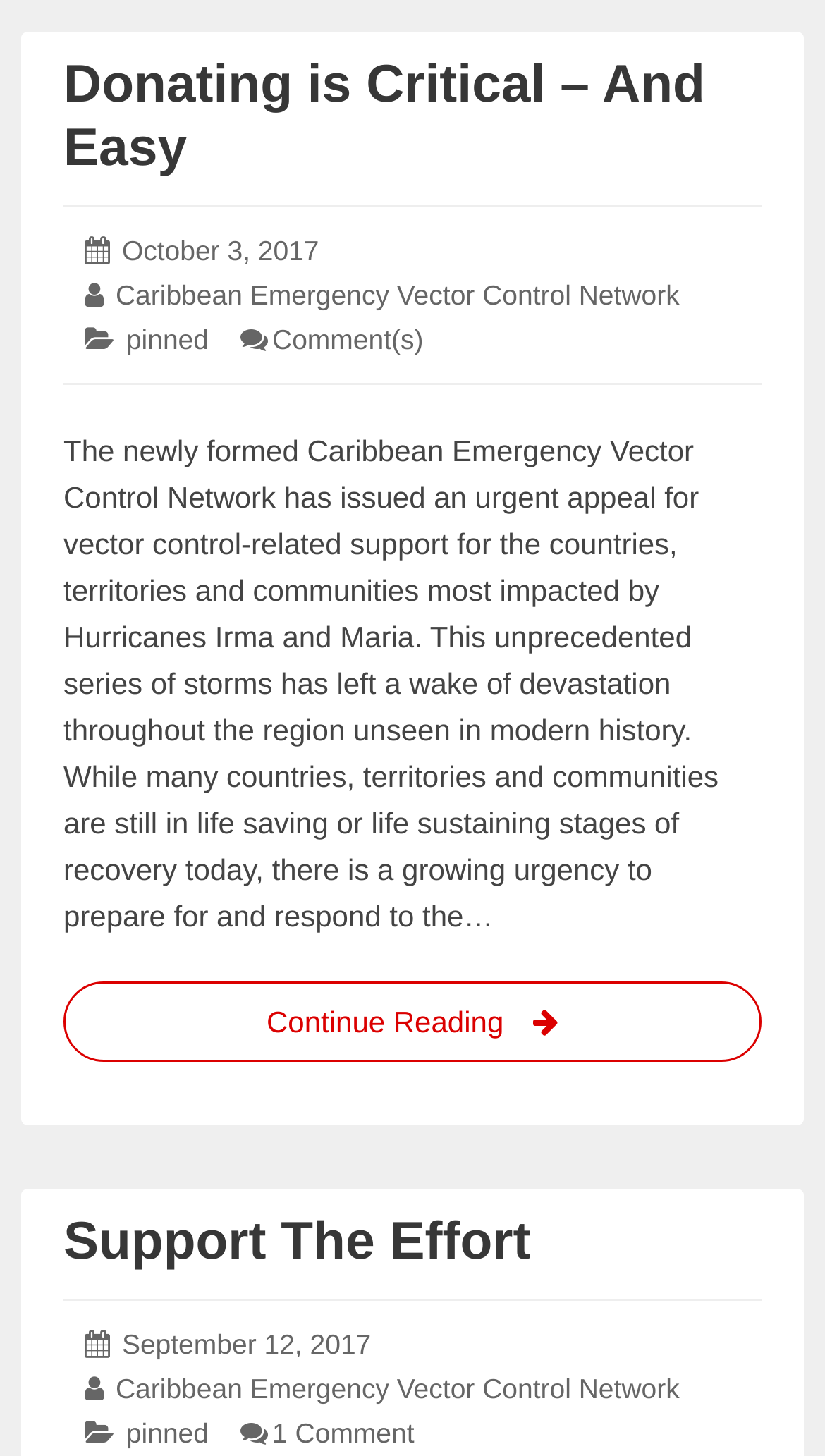Provide your answer in a single word or phrase: 
How many links are in the first article?

4